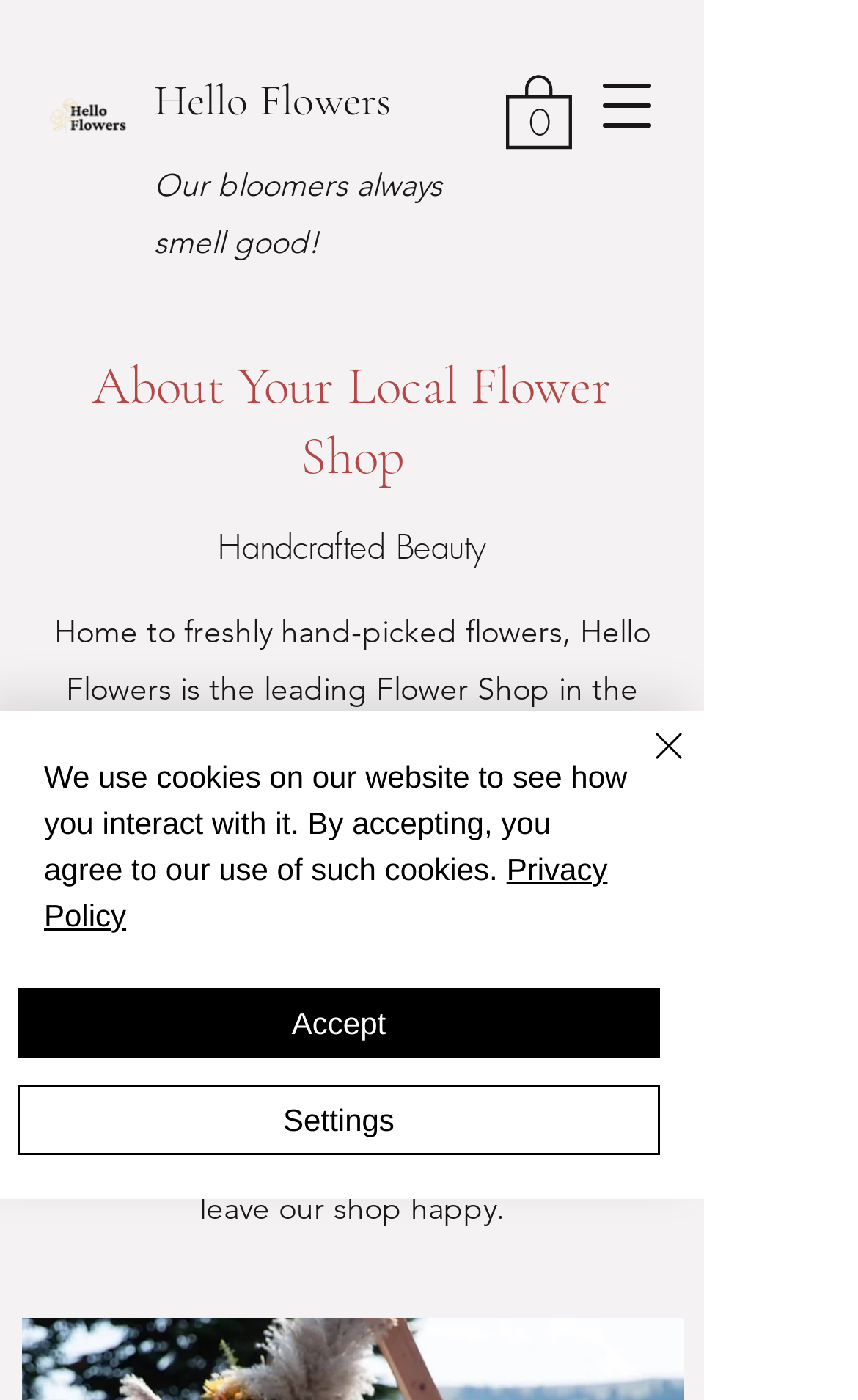Find and provide the bounding box coordinates for the UI element described with: "aria-label="Close"".

[0.687, 0.514, 0.81, 0.589]